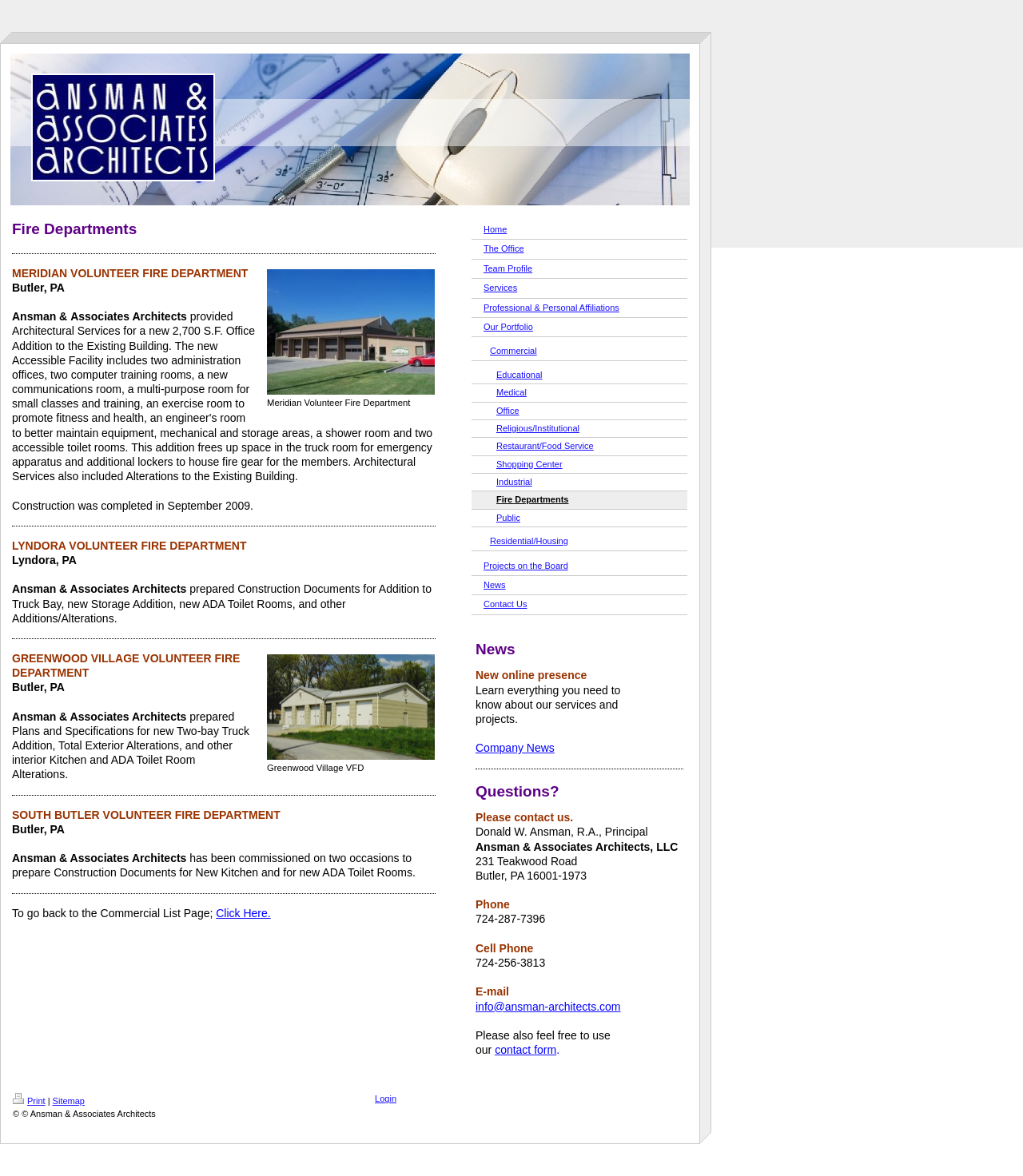Generate a thorough explanation of the webpage's elements.

The webpage is about Ansman & Associates Architects, a company that designs modern and distinctive architecture. At the top of the page, there are two small images, one on the left and one on the right. Below these images, there is a heading that reads "Fire Departments". 

Under the heading, there are three sections, each describing a different fire department project. The first section is about the Meridian Volunteer Fire Department, located in Butler, PA. The second section is about the Lyndora Volunteer Fire Department, also located in Butler, PA. The third section is about the Greenwood Village VFD, again located in Butler, PA. Each section includes the name of the fire department, its location, and a brief description of the project.

To the right of these sections, there is a navigation menu with links to different pages, including "Home", "The Office", "Team Profile", and others. Below the navigation menu, there is a section with links to different types of projects, such as "Commercial", "Educational", "Medical", and others.

Further down the page, there is a section with a heading that reads "News". This section includes a brief introduction to the company's new online presence and a link to "Company News". Below this section, there is a section with a heading that reads "Questions?" and includes contact information for the company, including an address, phone numbers, and an email address.

At the very bottom of the page, there are links to "Print" and "Sitemap", as well as a copyright notice. There is also a small image on the bottom right corner of the page.